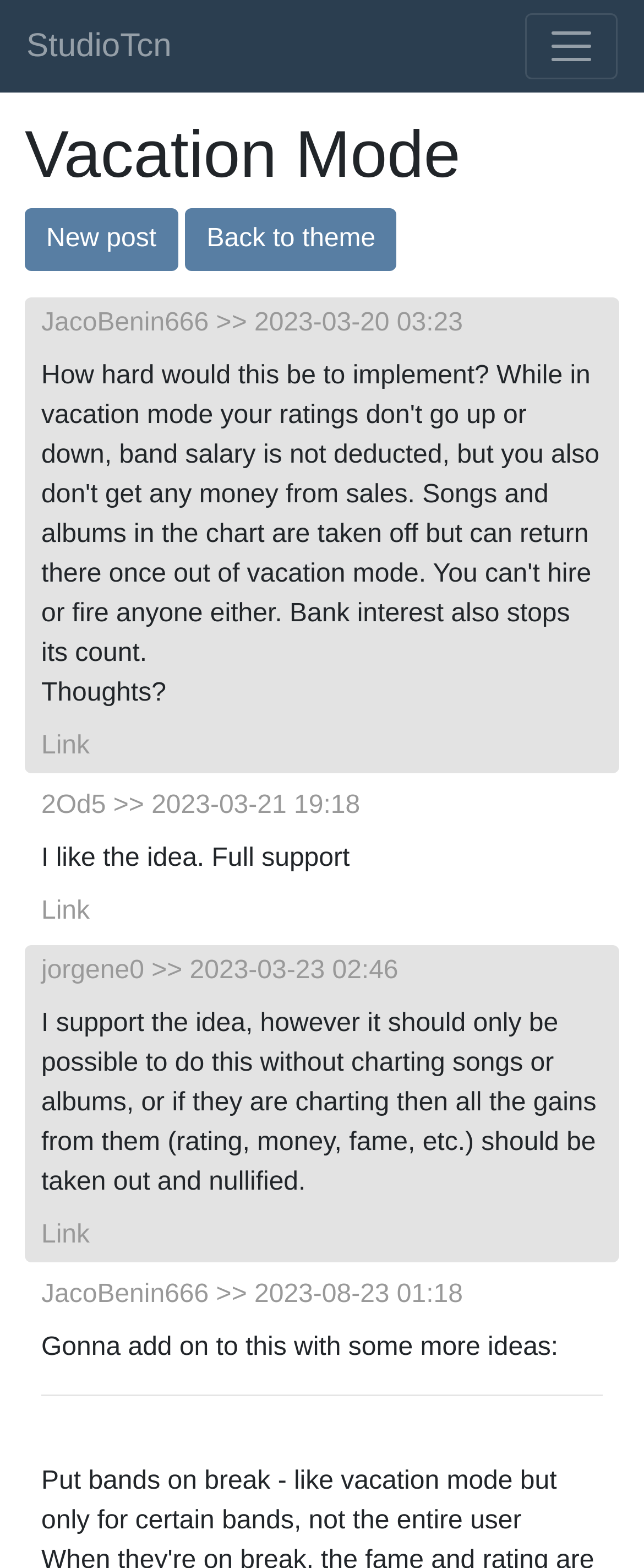From the given element description: "FITNESS", find the bounding box for the UI element. Provide the coordinates as four float numbers between 0 and 1, in the order [left, top, right, bottom].

None